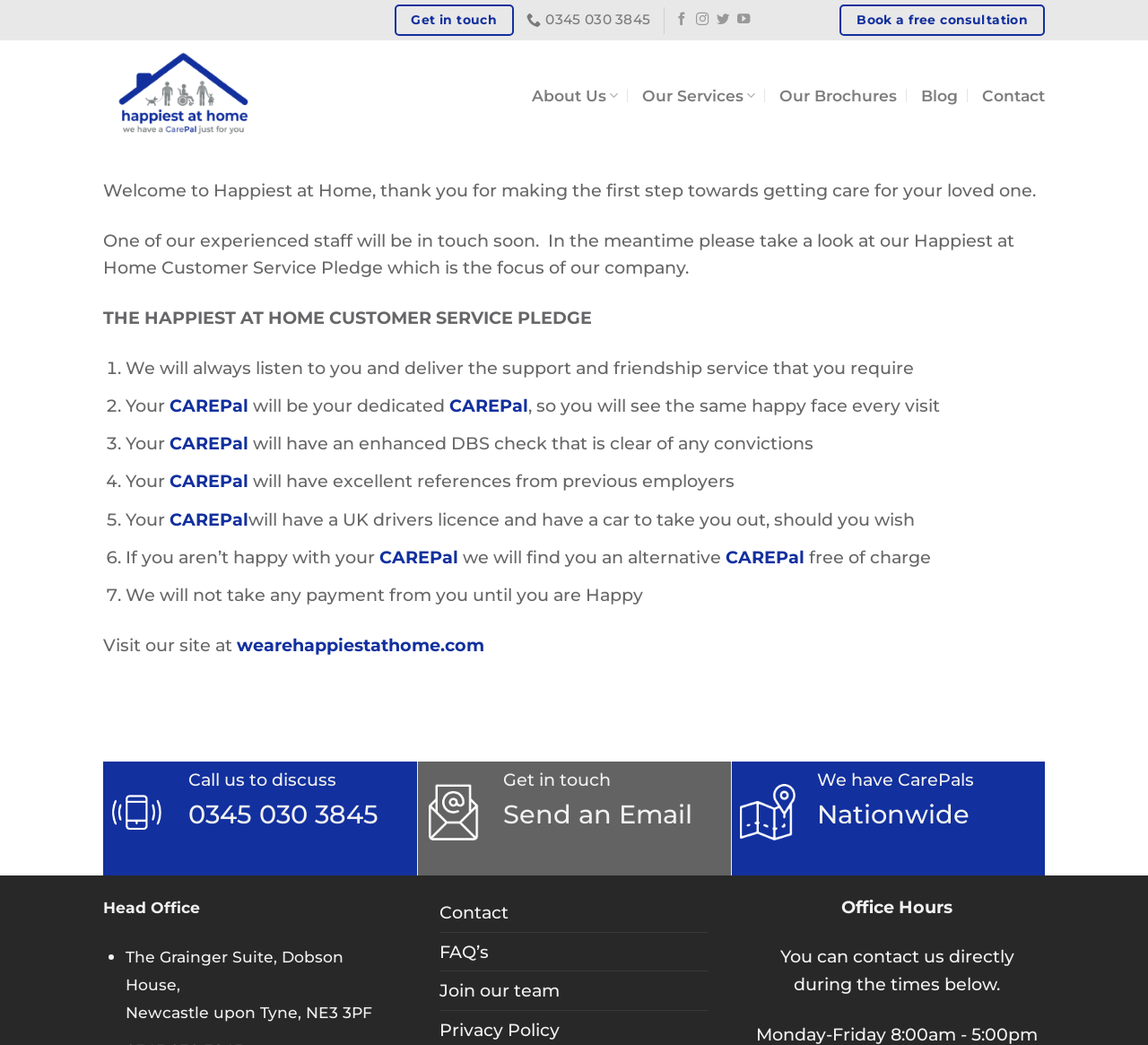Using the information in the image, could you please answer the following question in detail:
What is the purpose of the CAREPal?

The purpose of the CAREPal can be inferred from the list of promises made by the company, where it is mentioned that the CAREPal will be the dedicated support for the customer, and will have an enhanced DBS check, excellent references, and a UK driver's license.